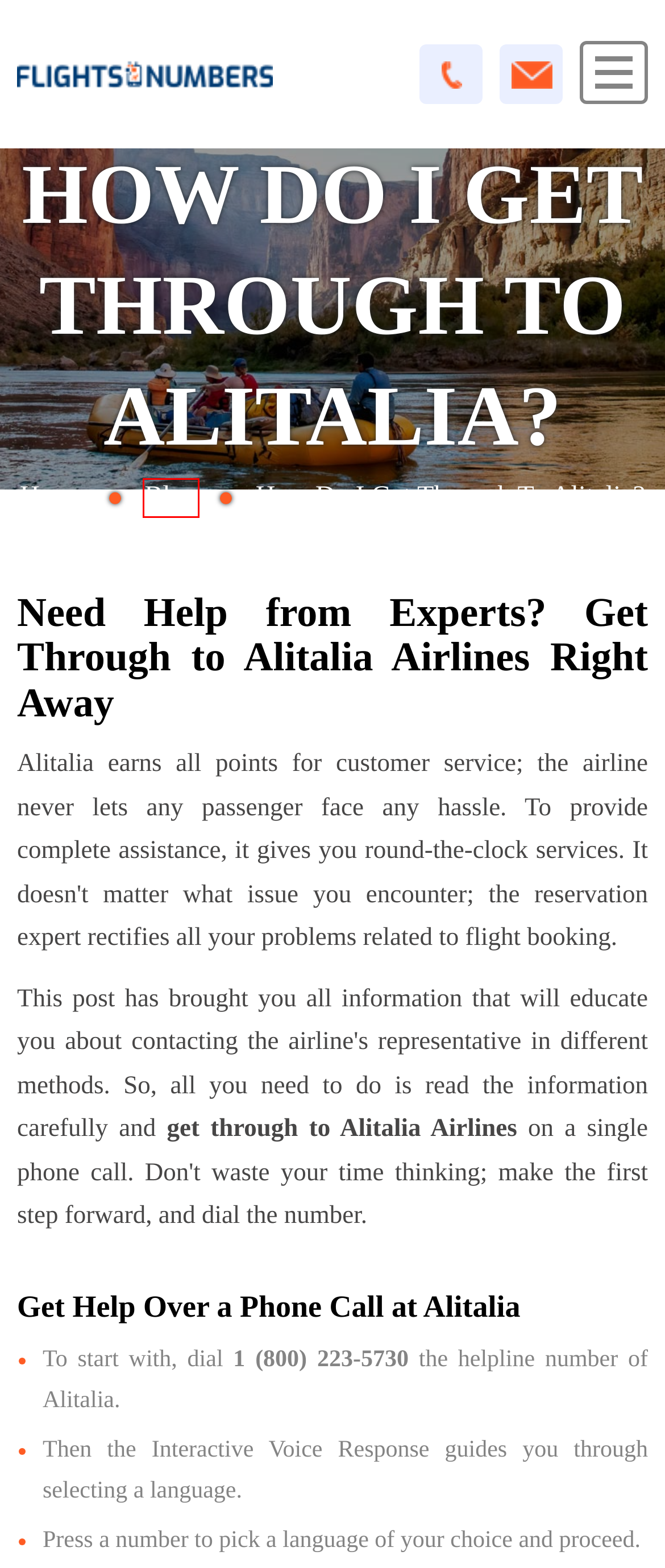With the provided webpage screenshot containing a red bounding box around a UI element, determine which description best matches the new webpage that appears after clicking the selected element. The choices are:
A. How can I get in touch with Qatar Airways in the UK?
B. 404
C. Why are Emirates flights so expensive?
D. How Long is Hold Time for WestJet?
E. Flightsphonenumbers - Travel Agency | Find Airlines Phone Numbers
F. Blog | Flightsphonenumbers
G. How can I communicate with Delta?
H. How do you get through to WestJet?

B